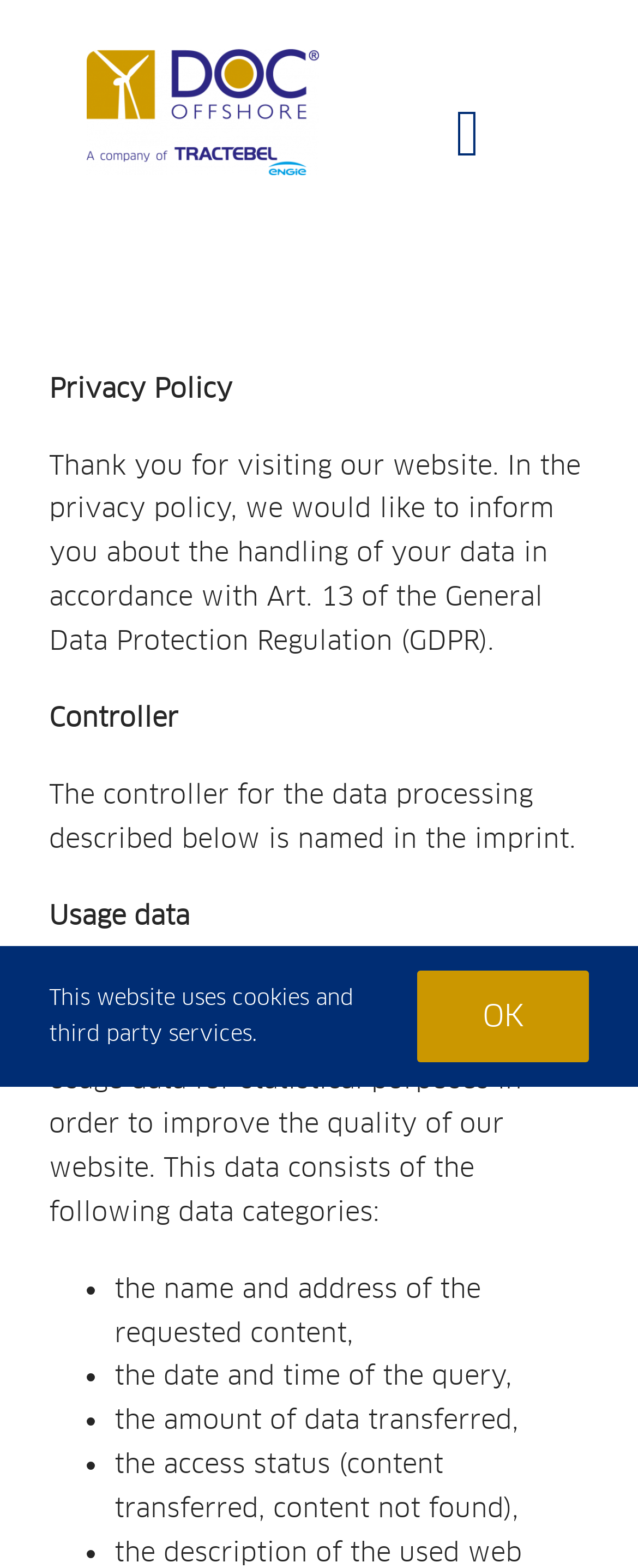What is the name of the company?
Please use the image to provide a one-word or short phrase answer.

DOC Offshore